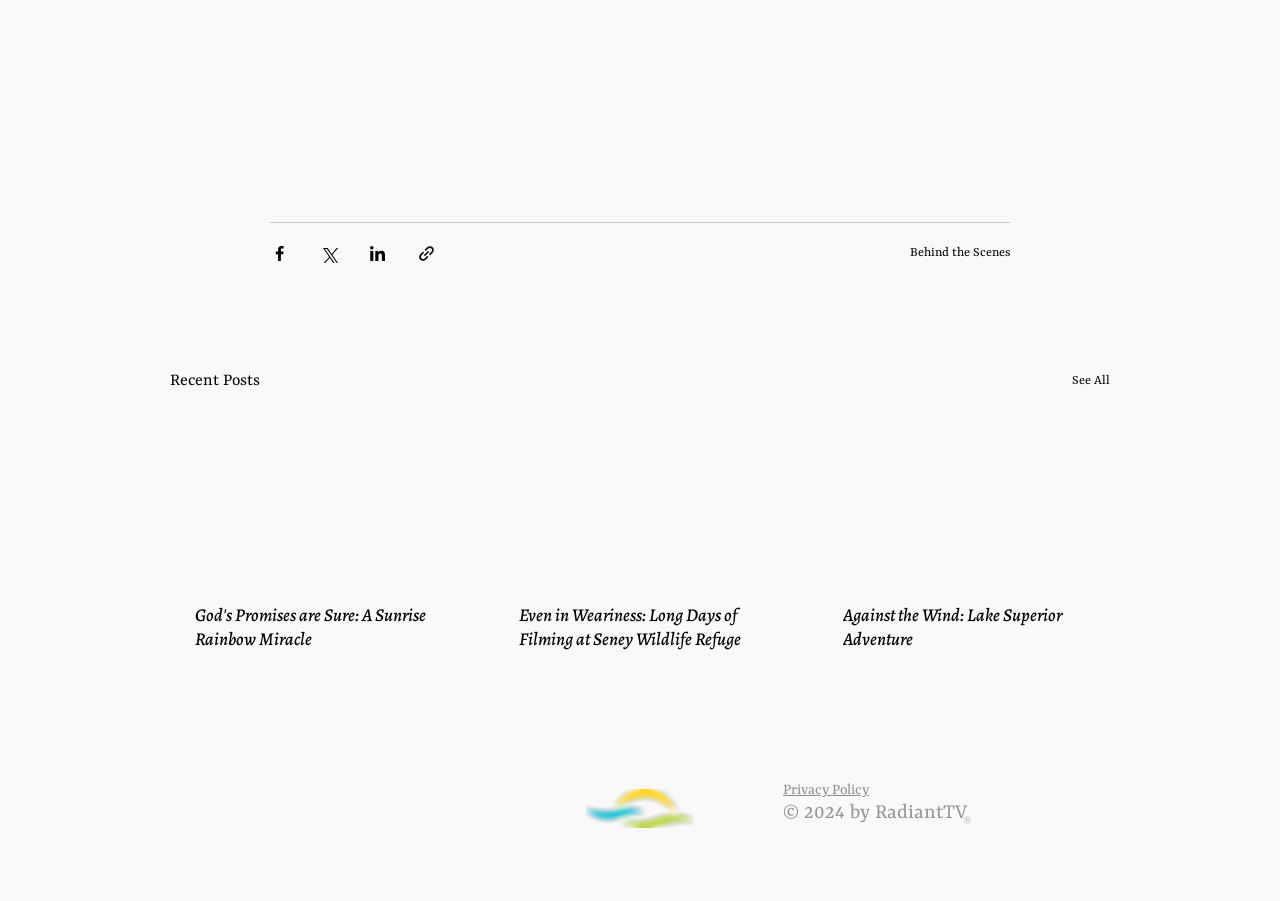Specify the bounding box coordinates of the region I need to click to perform the following instruction: "Share via Facebook". The coordinates must be four float numbers in the range of 0 to 1, i.e., [left, top, right, bottom].

[0.211, 0.27, 0.226, 0.291]